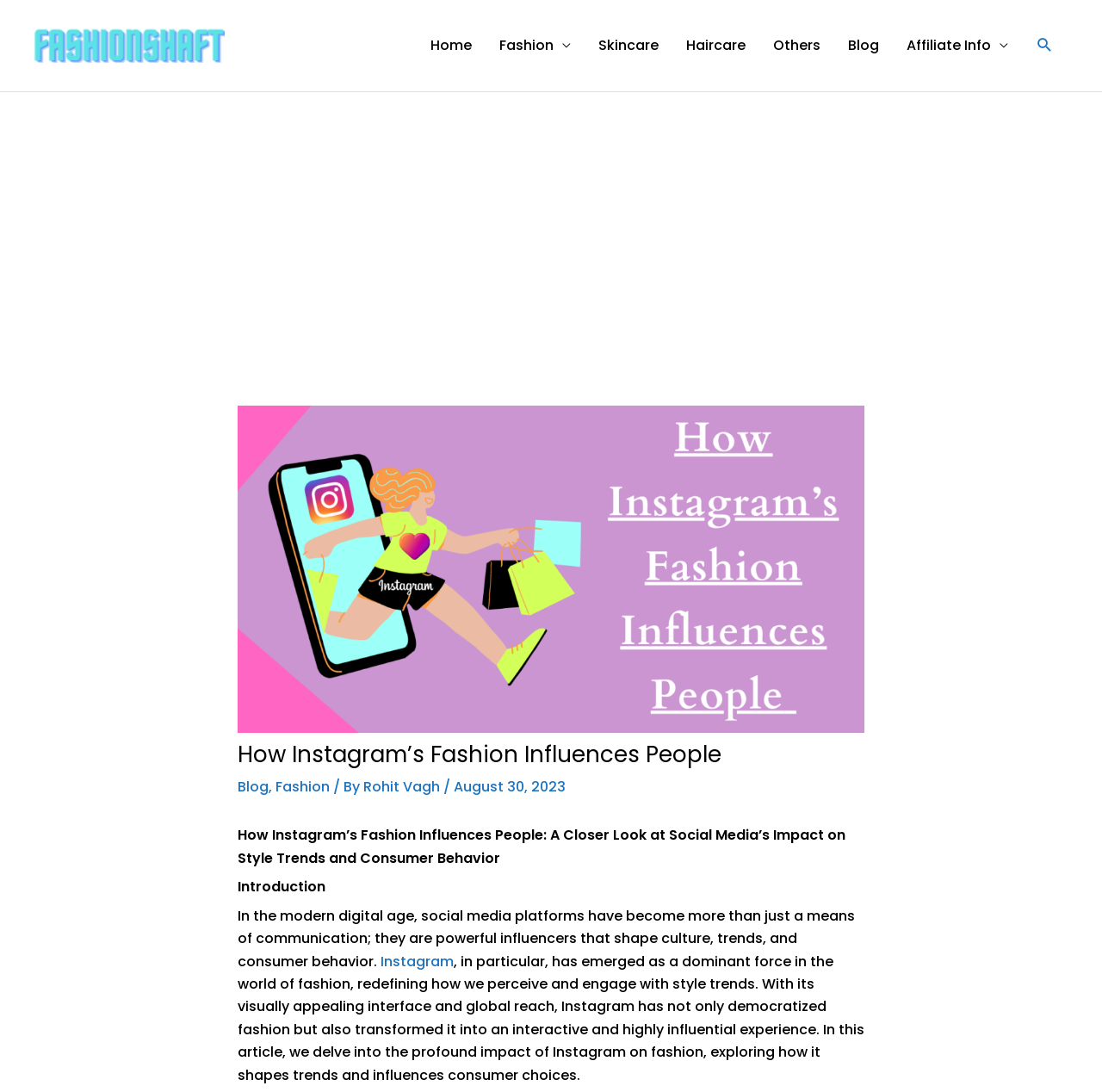What is the platform being discussed in the article?
Kindly give a detailed and elaborate answer to the question.

I determined the platform being discussed in the article by reading the text, which mentions 'Instagram' as a dominant force in the world of fashion.